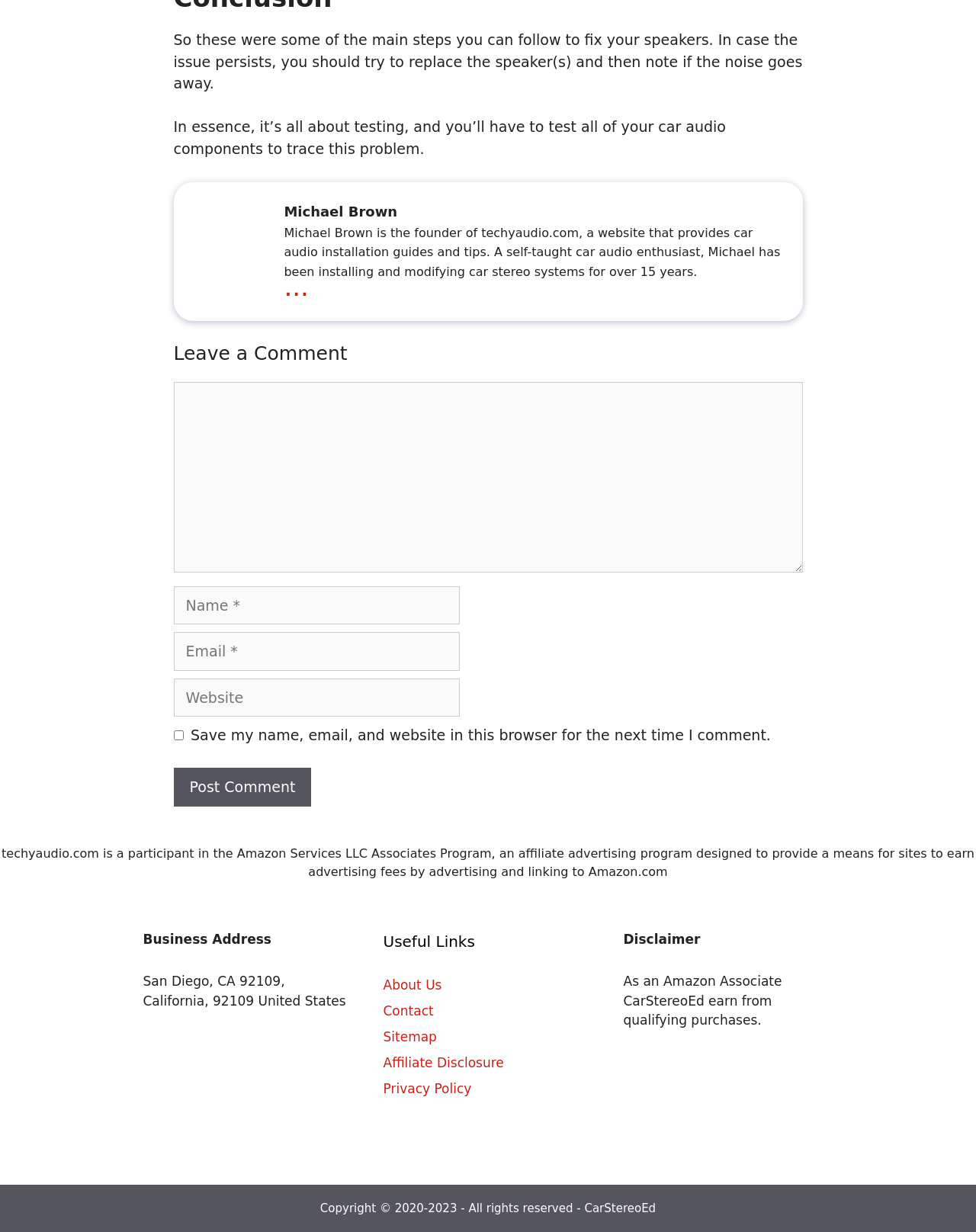Respond to the question below with a single word or phrase:
What is the copyright year range of CarStereoEd?

2020-2023